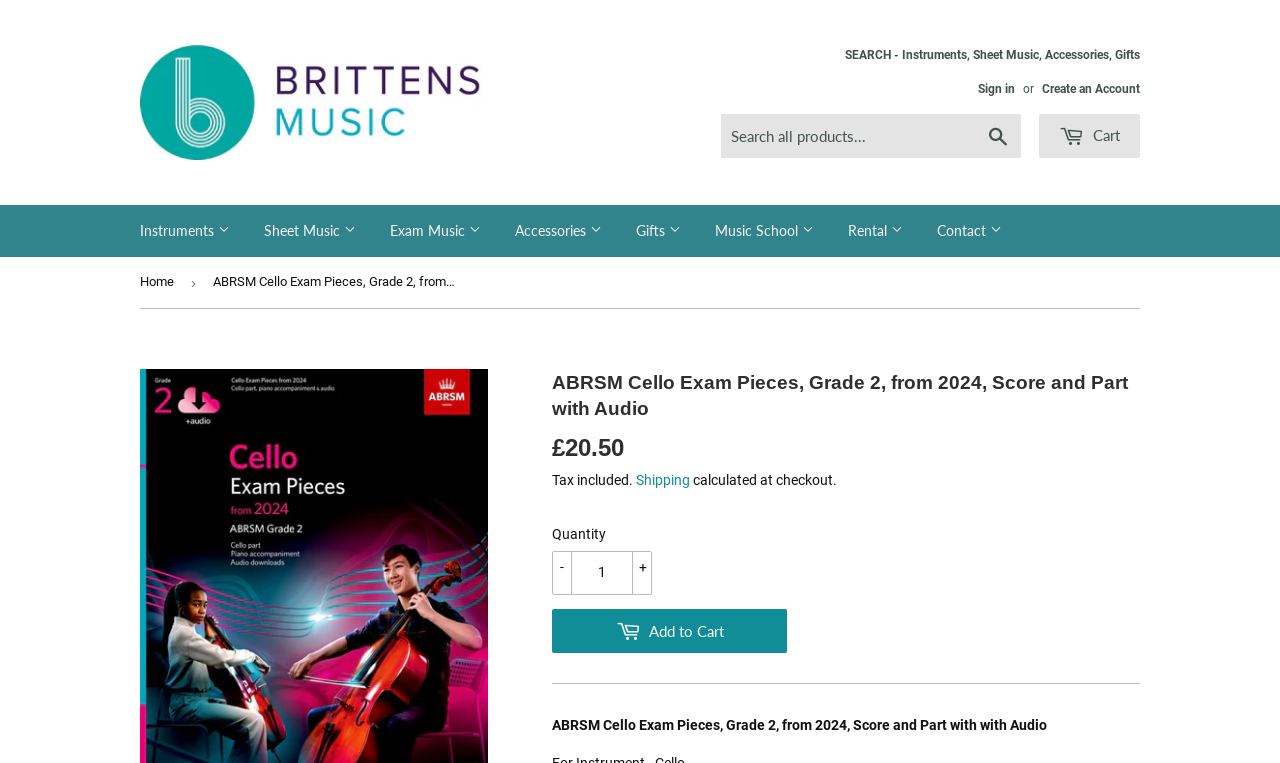Given the element description: "LCM (London College of Music)", predict the bounding box coordinates of the UI element it refers to, using four float numbers between 0 and 1, i.e., [left, top, right, bottom].

[0.294, 0.56, 0.504, 0.616]